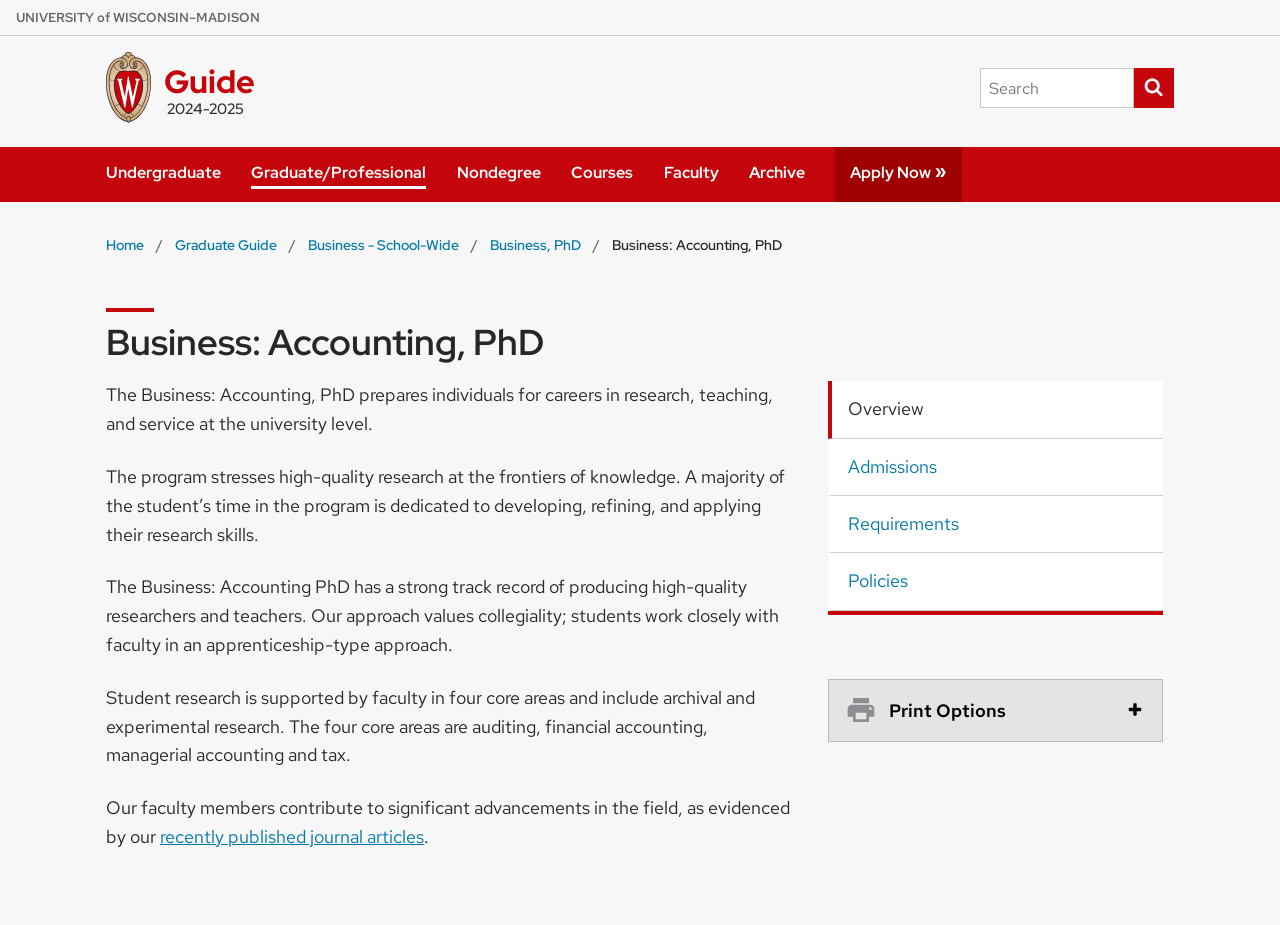What is the current page about?
Please give a detailed and elaborate answer to the question.

I found the answer by looking at the heading 'Business: Accounting, PhD' and the static text 'Business: Accounting, PhD' in the breadcrumb navigation. This suggests that the current page is about the Business: Accounting, PhD program.